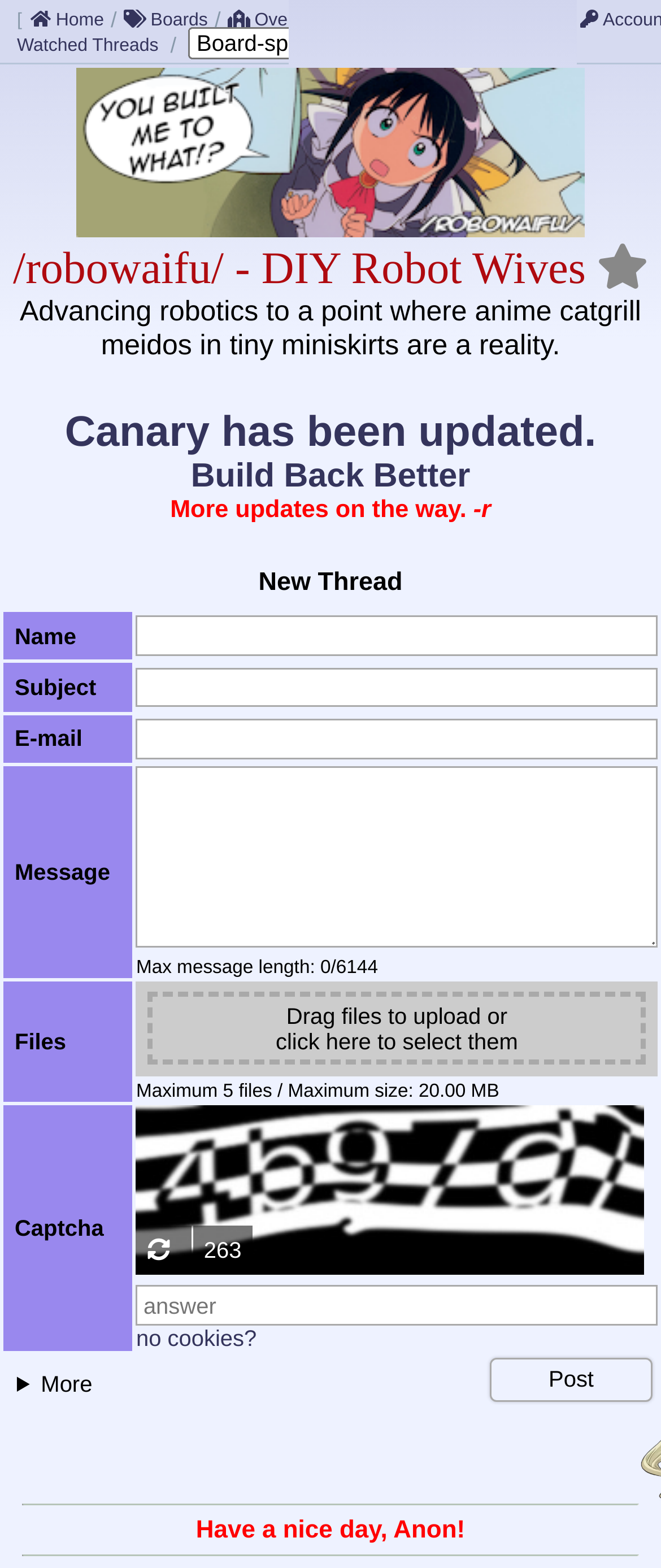Please give the bounding box coordinates of the area that should be clicked to fulfill the following instruction: "go to home page". The coordinates should be in the format of four float numbers from 0 to 1, i.e., [left, top, right, bottom].

None